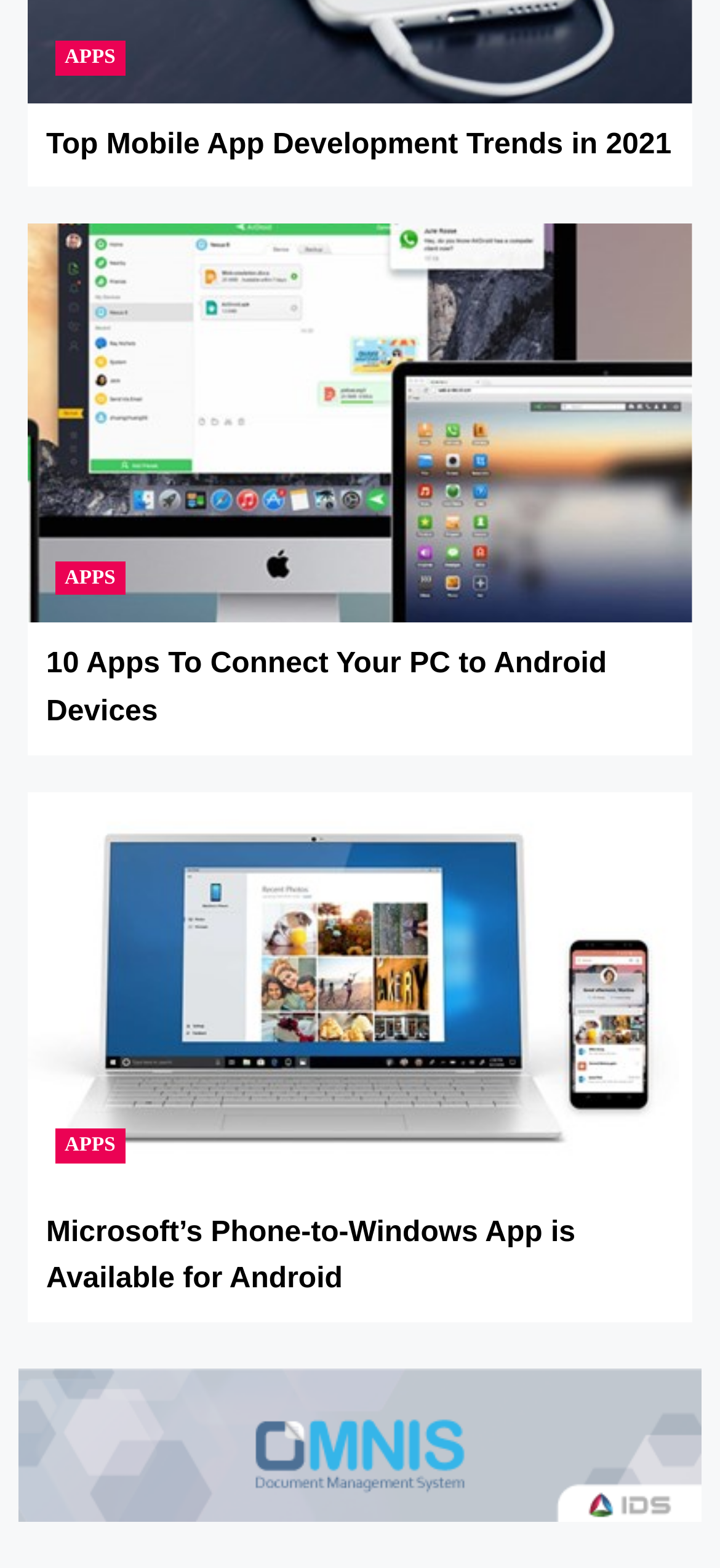Analyze the image and answer the question with as much detail as possible: 
How many images are there in the third article?

I looked at the third article element [155] and found one image element [155] with the text 'ads'. This image is likely an advertisement, but I counted it as an image in the article.